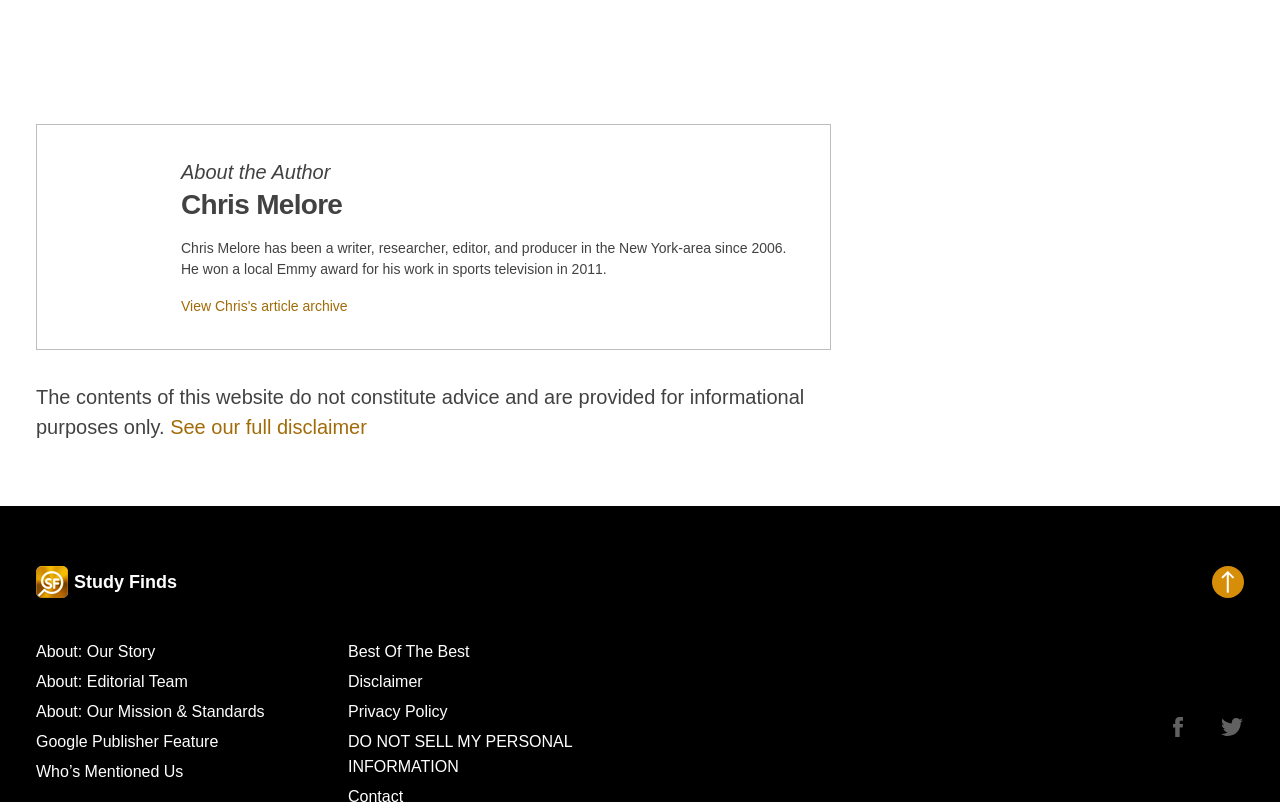Please provide a one-word or phrase answer to the question: 
What social media platforms are available?

Facebook and Twitter